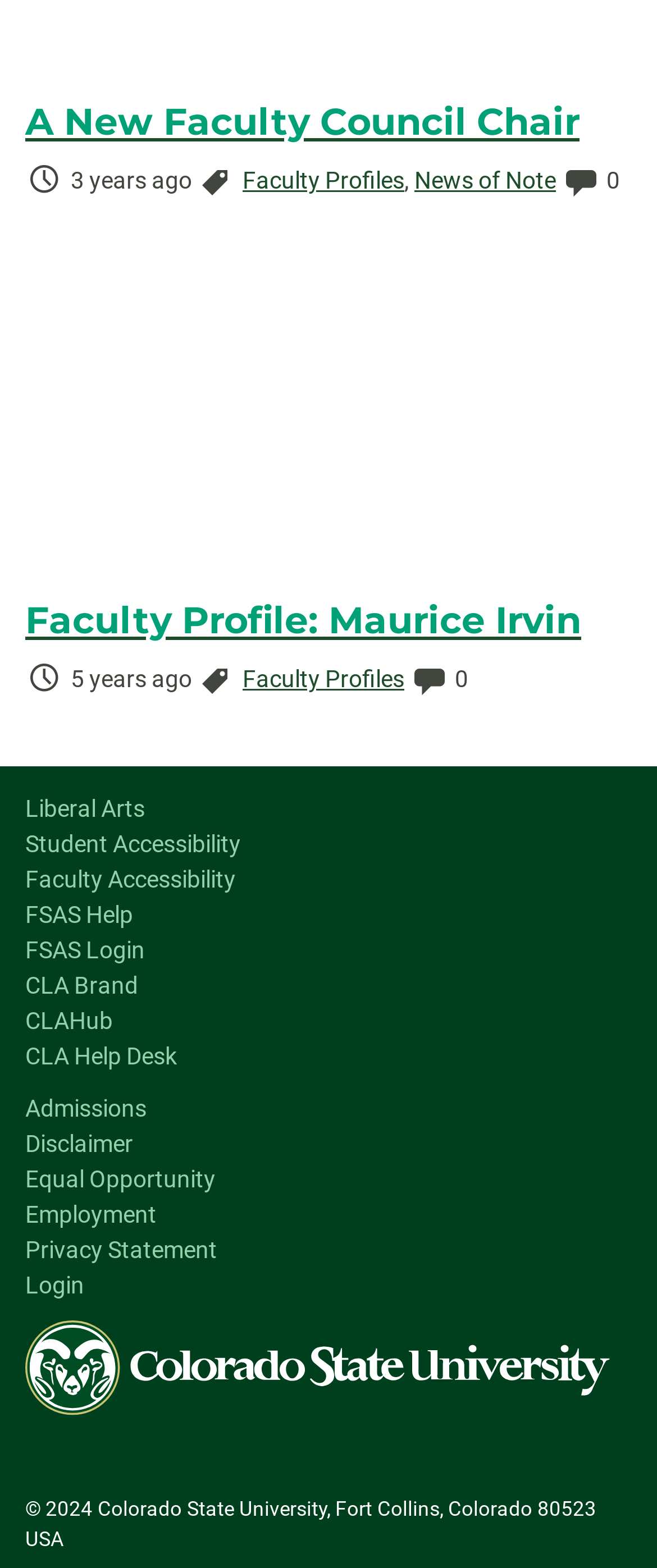How many links are listed in the complementary section?
Please analyze the image and answer the question with as much detail as possible.

The complementary section is located at the bottom of the webpage, and it contains 14 links, which are indicated by the link elements with OCR text such as 'Liberal Arts', 'Student Accessibility', 'Faculty Accessibility', and so on.